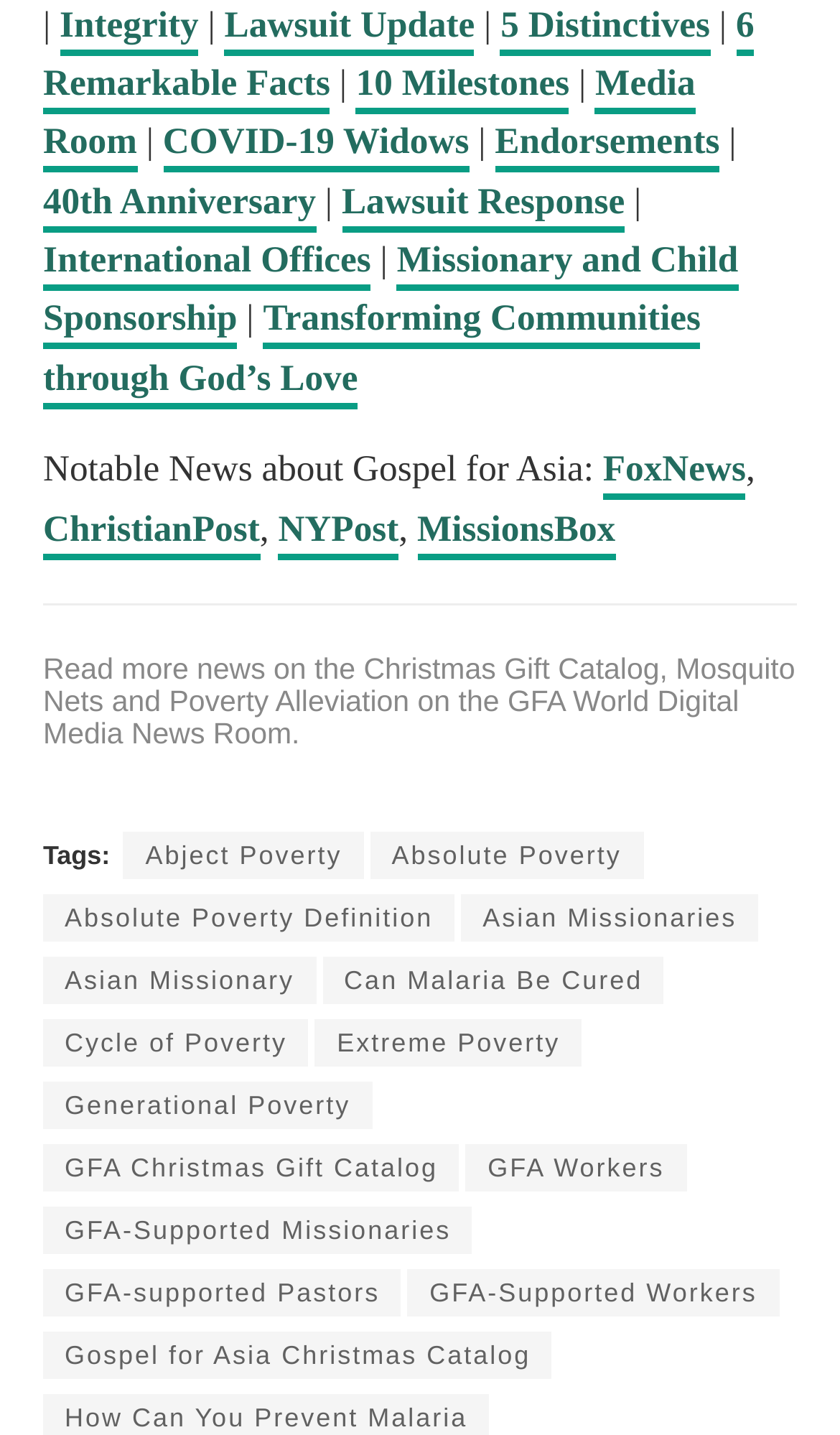Given the description GFA-Supported Missionaries, predict the bounding box coordinates of the UI element. Ensure the coordinates are in the format (top-left x, top-left y, bottom-right x, bottom-right y) and all values are between 0 and 1.

[0.051, 0.84, 0.563, 0.873]